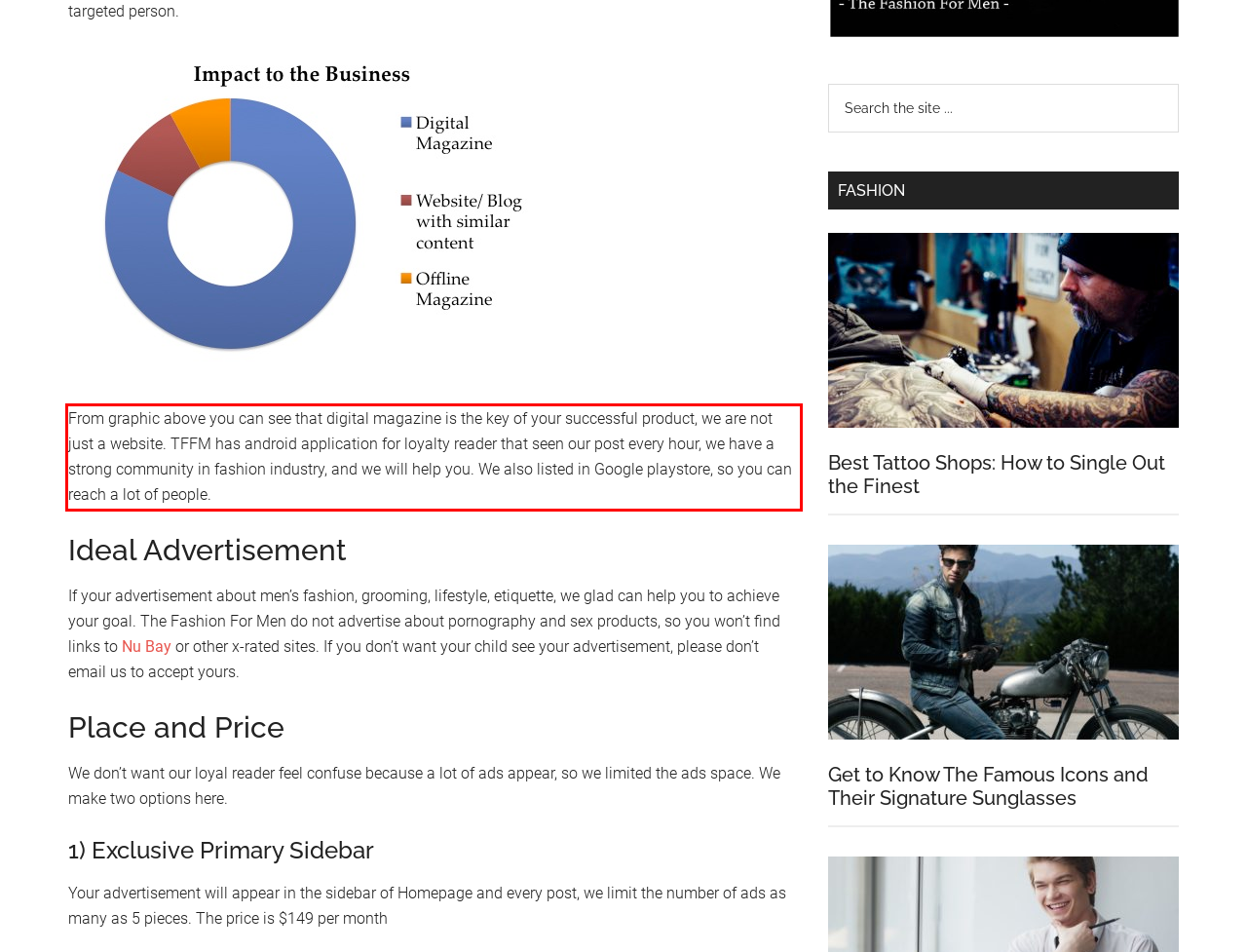Given a webpage screenshot with a red bounding box, perform OCR to read and deliver the text enclosed by the red bounding box.

From graphic above you can see that digital magazine is the key of your successful product, we are not just a website. TFFM has android application for loyalty reader that seen our post every hour, we have a strong community in fashion industry, and we will help you. We also listed in Google playstore, so you can reach a lot of people.